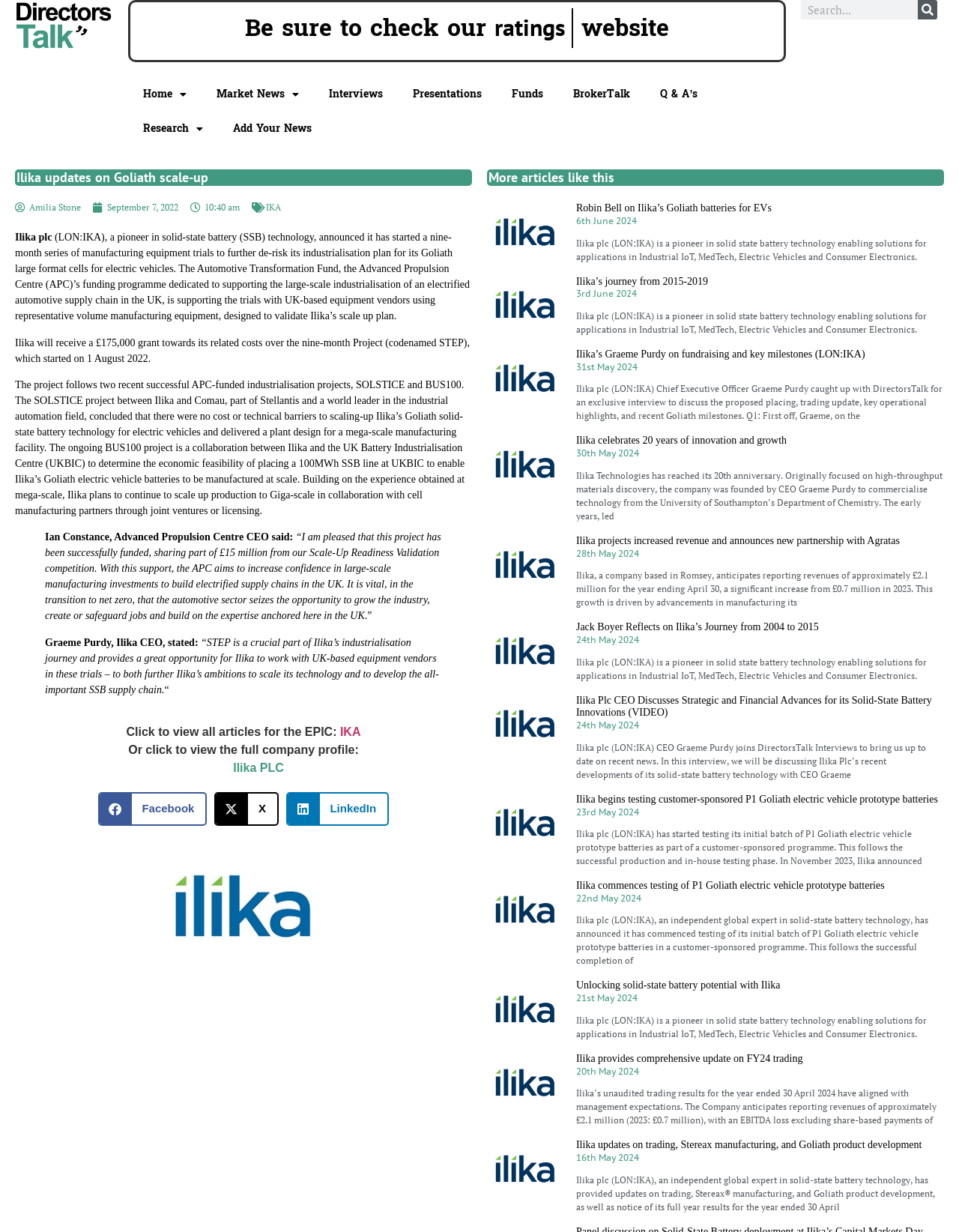Please determine the bounding box coordinates for the element with the description: "Amilia Stone".

[0.016, 0.163, 0.084, 0.174]